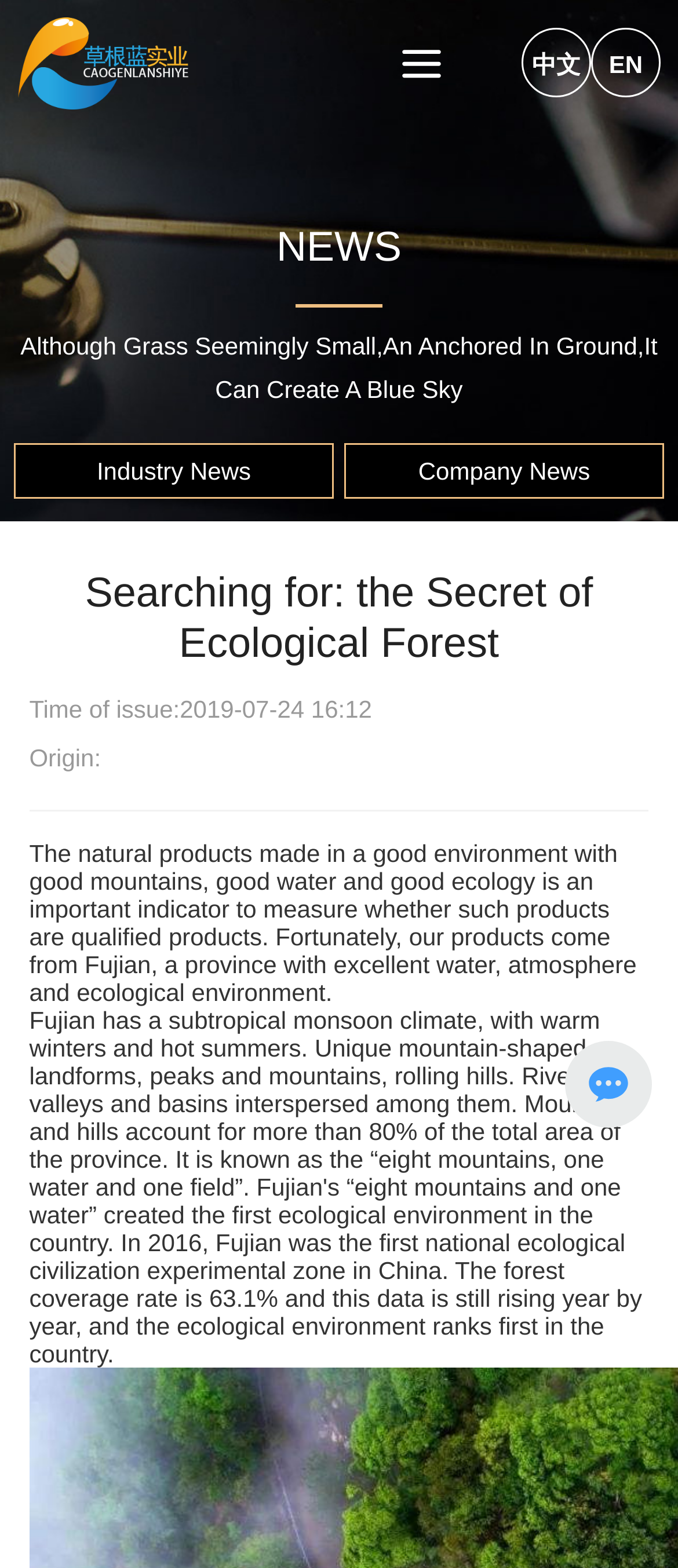When was the news article published?
Refer to the image and provide a concise answer in one word or phrase.

2019-07-24 16:12